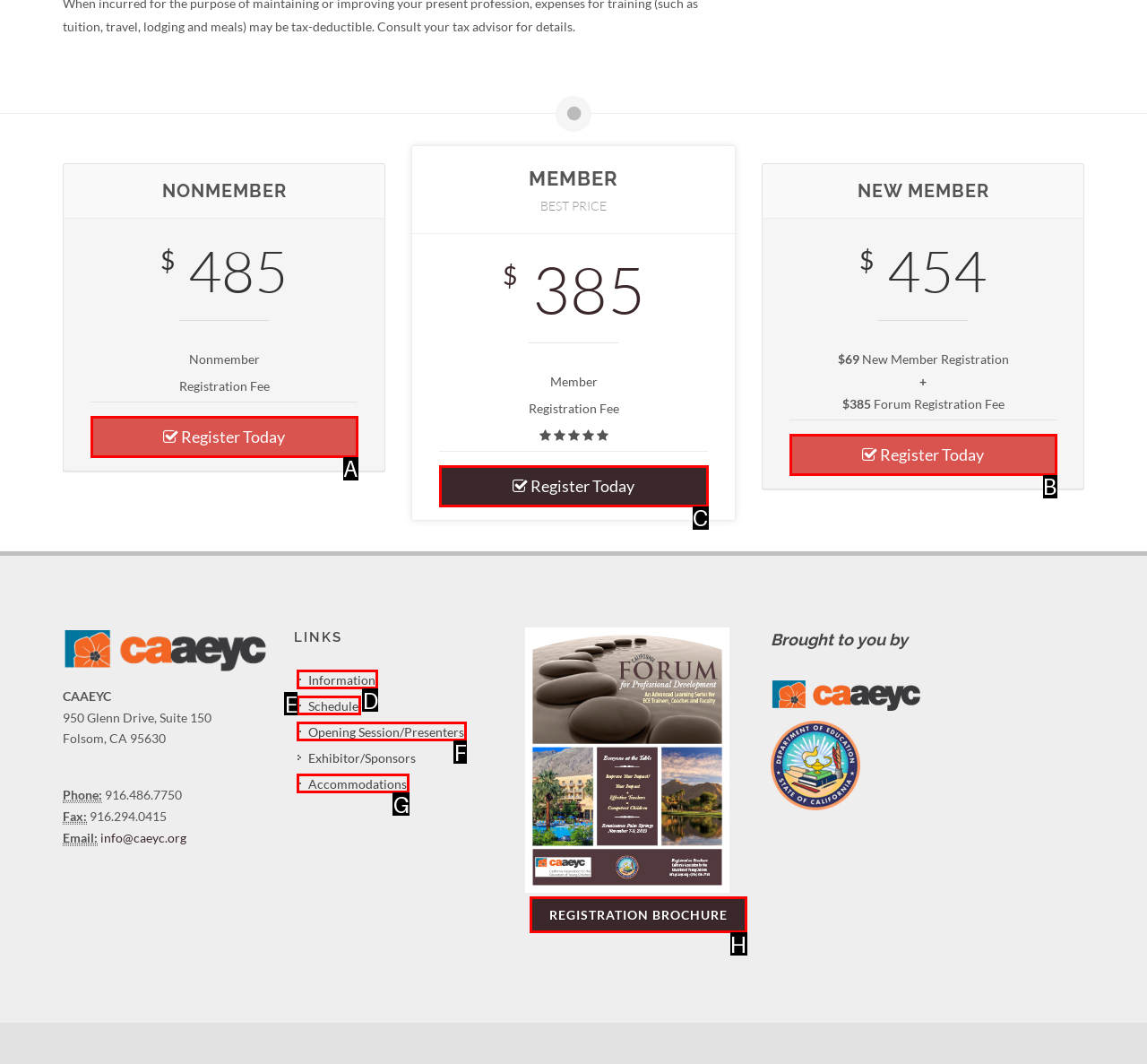To execute the task: View registration brochure, which one of the highlighted HTML elements should be clicked? Answer with the option's letter from the choices provided.

H